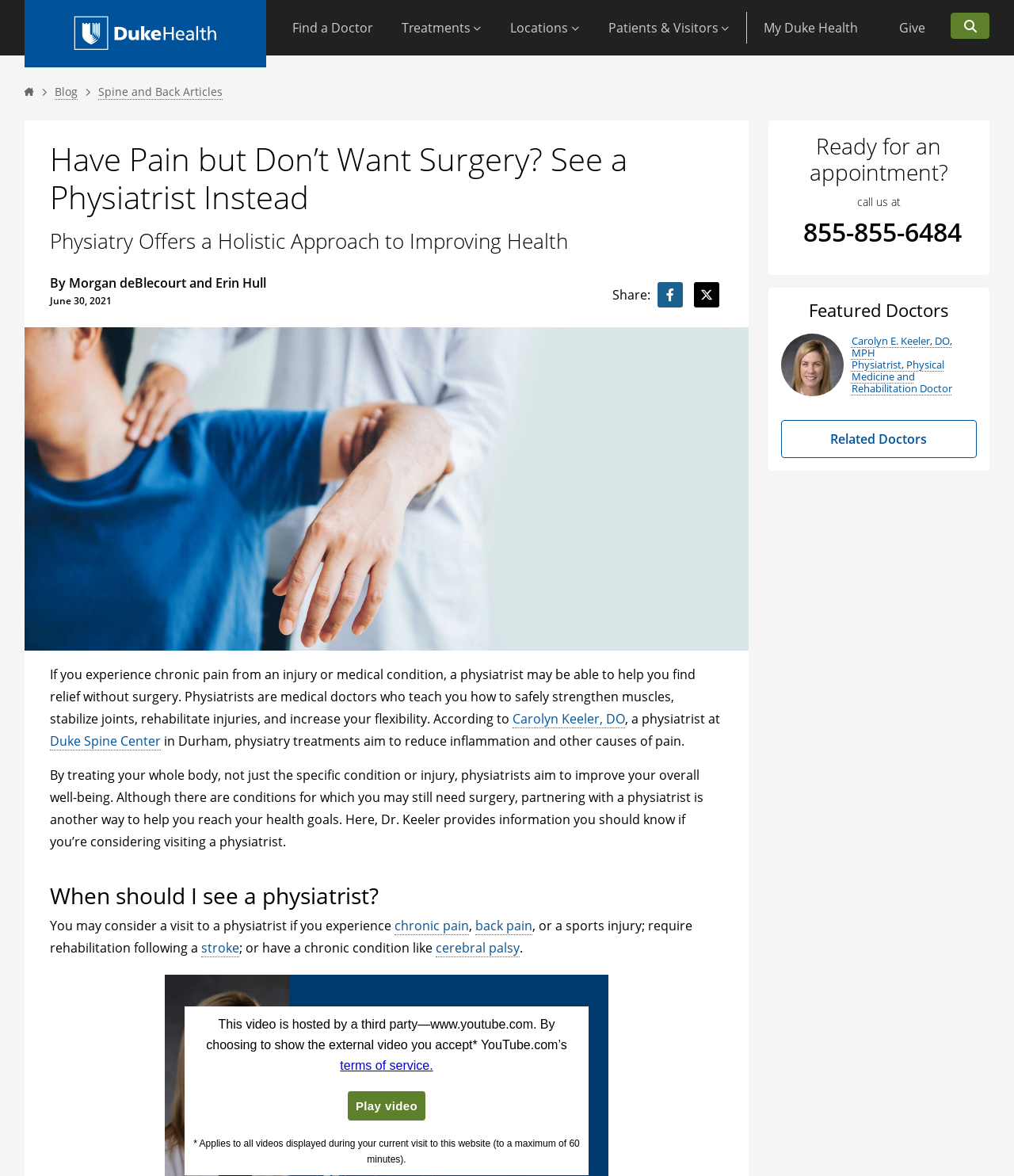Please determine the bounding box coordinates of the area that needs to be clicked to complete this task: 'Call to make an appointment'. The coordinates must be four float numbers between 0 and 1, formatted as [left, top, right, bottom].

[0.77, 0.185, 0.963, 0.218]